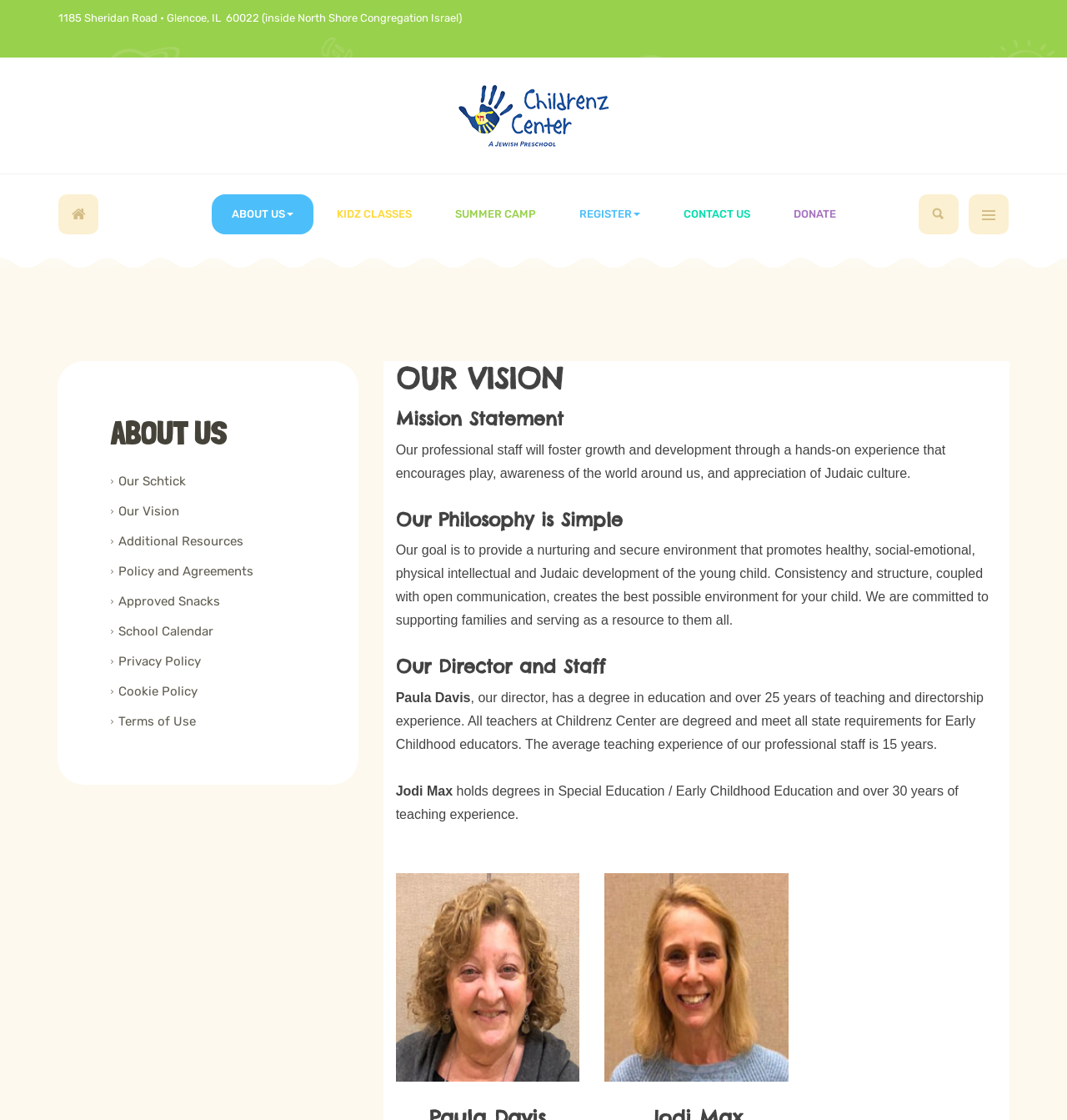What is the average teaching experience of the staff?
Craft a detailed and extensive response to the question.

I found the average teaching experience by reading the static text element that describes the staff's qualifications, which states that the average teaching experience of the professional staff is 15 years.